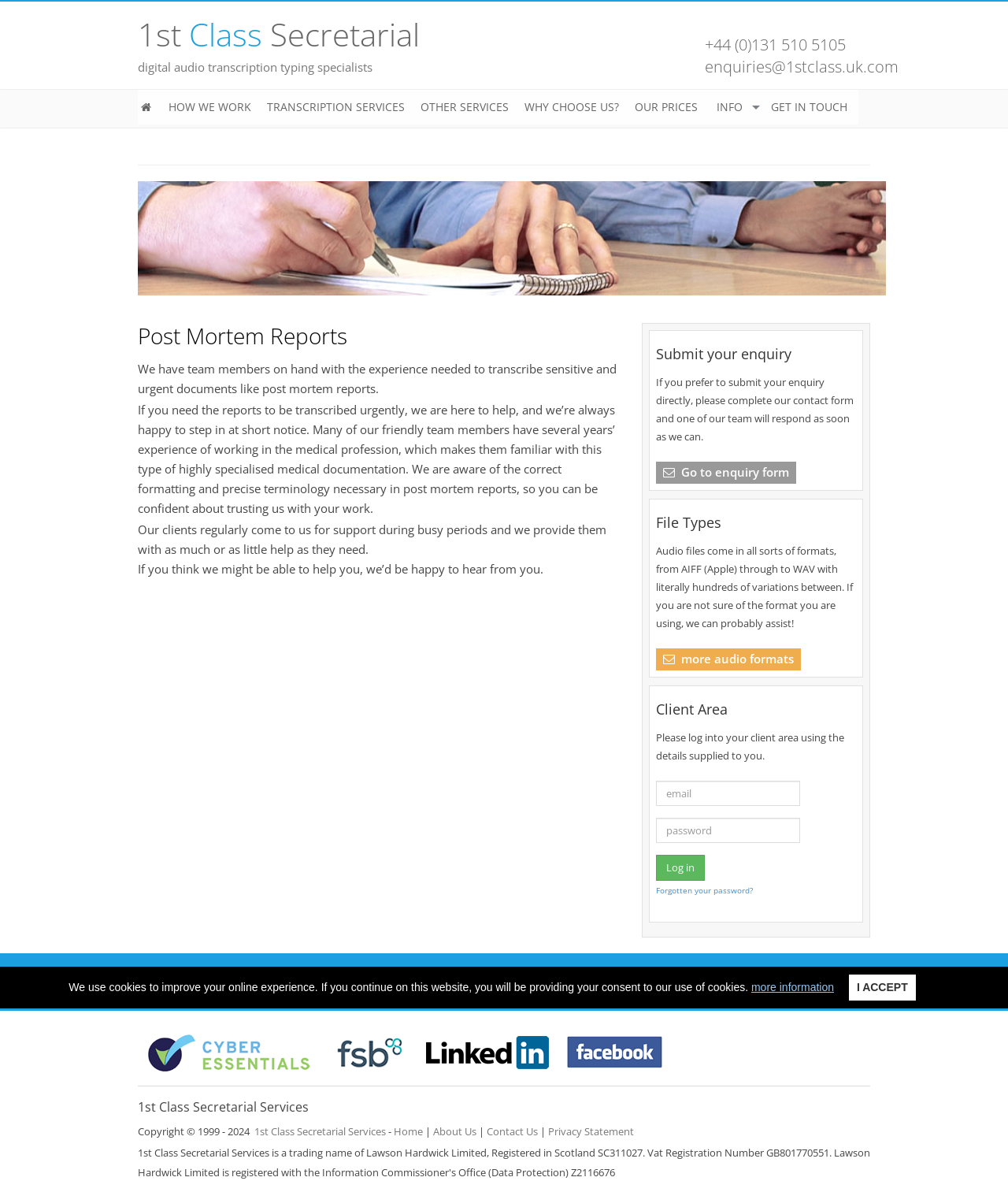Provide an in-depth description of the elements and layout of the webpage.

The webpage is titled "Post Mortem Reports" and appears to be a service page for a company called 1st Class Secretarial. At the top of the page, there is a heading "1st Class Secretarial" with a link to the company's website. Below this, there is a brief description of the company as "digital audio transcription typing specialists".

To the right of this, there is a section with the company's contact information, including a phone number and email address, both of which are links. Below this, there is a row of links to various pages on the website, including "HOW WE WORK", "TRANSCRIPTION SERVICES", and "WHY CHOOSE US?".

The main content of the page is divided into several sections. The first section has a heading "Post Mortem Reports" and describes the company's experience in transcribing sensitive and urgent documents like post mortem reports. There are three paragraphs of text in this section, which explain the company's capabilities and expertise in this area.

Below this, there is a section with a heading "Submit your enquiry" and a contact form where users can submit their enquiries directly. There is also a link to an enquiry form.

The next section has a heading "File Types" and discusses the various audio file formats that the company can work with. There is a link to more information about audio formats.

The following section has a heading "Client Area" and appears to be a login section for clients, with fields for email and password, as well as a "Log in" button and a link to reset forgotten passwords.

At the bottom of the page, there is a section with links to the company's social media profiles, including Facebook, Twitter, and LinkedIn. There is also a copyright notice and a link to the company's privacy statement.

Finally, there is a banner at the bottom of the page that informs users about the company's use of cookies and provides links to more information and to accept the use of cookies.